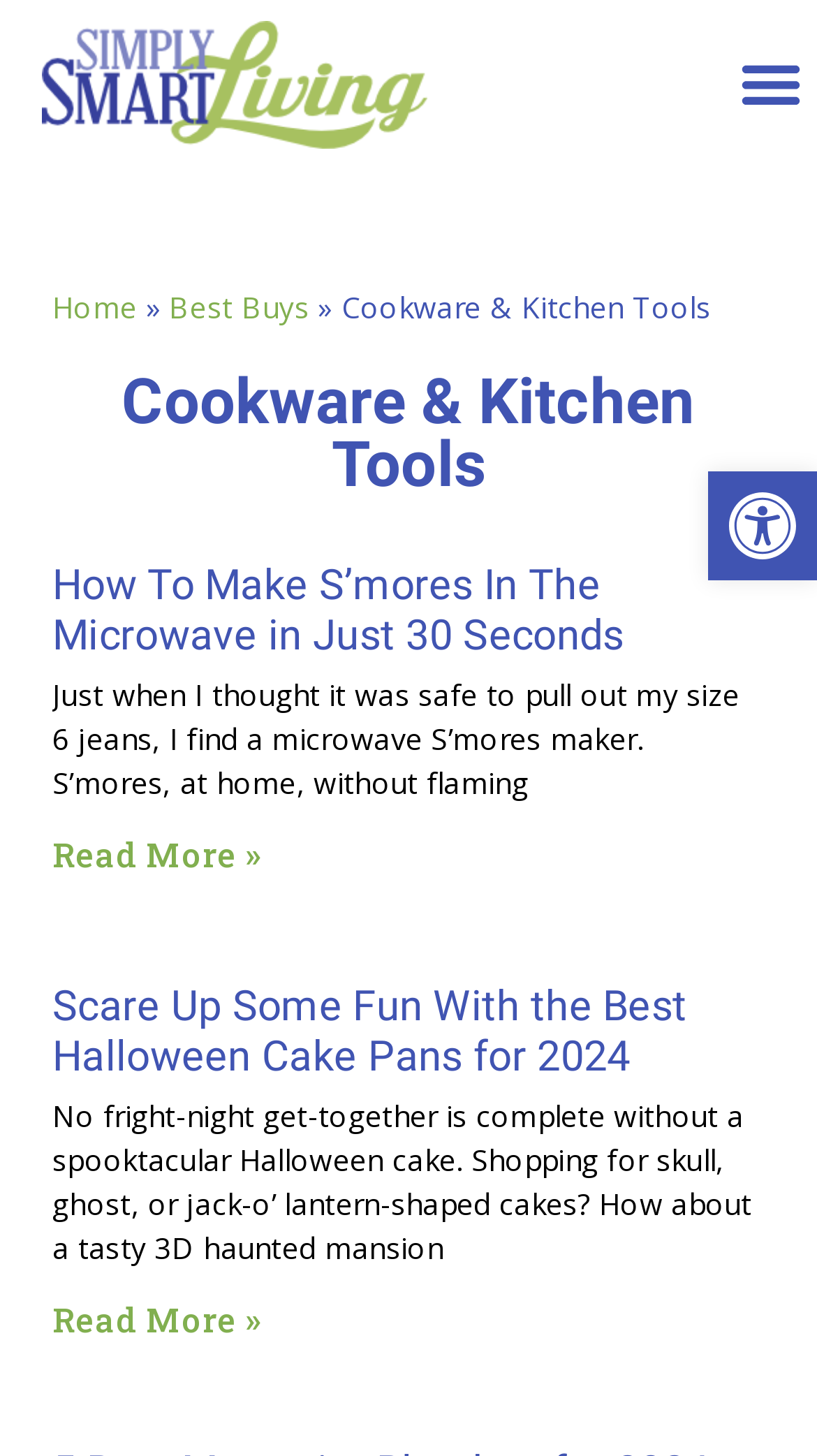Locate the UI element described by Cartesian Plane Drawing in the provided webpage screenshot. Return the bounding box coordinates in the format (top-left x, top-left y, bottom-right x, bottom-right y), ensuring all values are between 0 and 1.

None